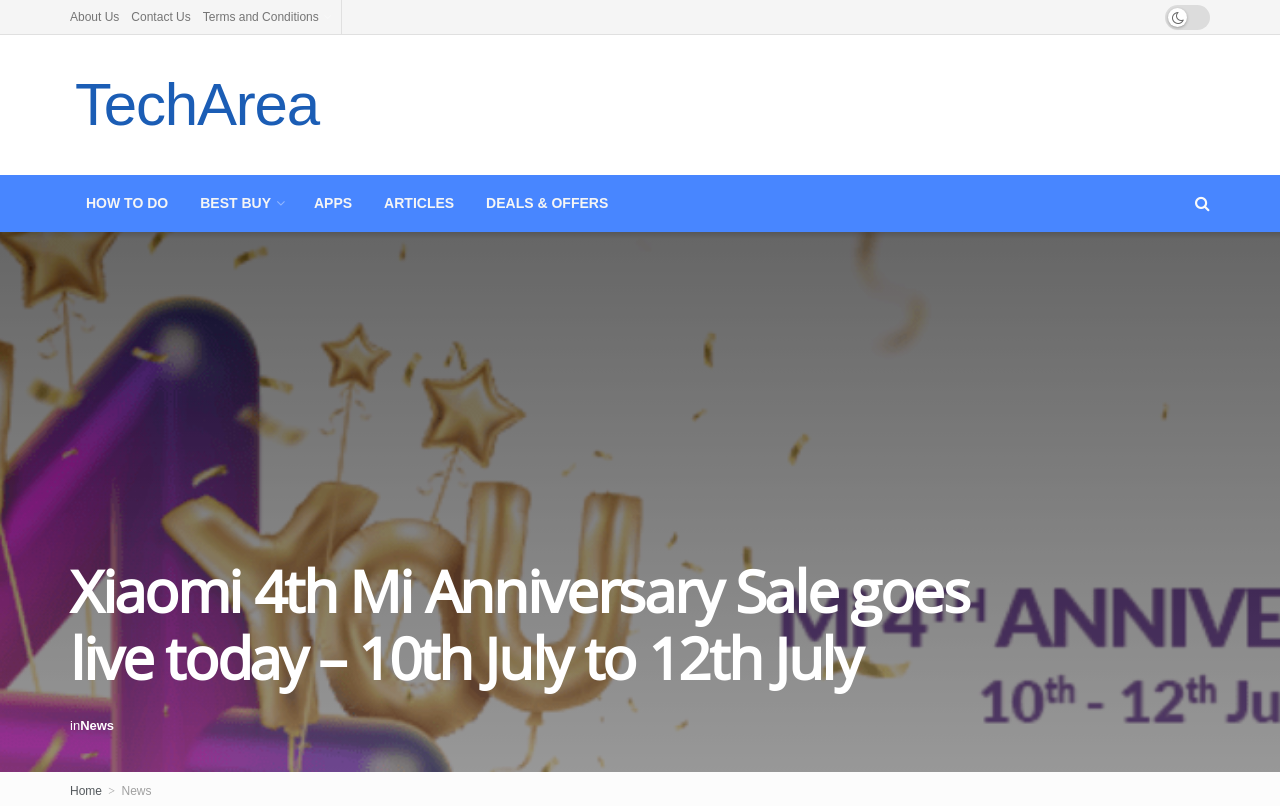Identify the bounding box coordinates of the clickable region necessary to fulfill the following instruction: "go to about us page". The bounding box coordinates should be four float numbers between 0 and 1, i.e., [left, top, right, bottom].

[0.055, 0.0, 0.093, 0.042]